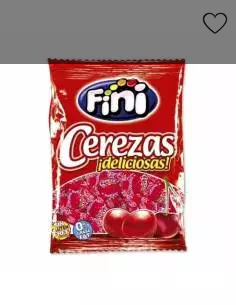Generate an in-depth description of the visual content.

A vibrant package of Fini Cerezaz, featuring an enticing design that highlights delicious cherry-flavored gummies. The packaging is predominantly red, adorned with playful graphics of cherries, showcasing the candy's enticing appeal. The bold text announces "Cerezaz ¡deliciosas!" inviting customers to indulge in this sweet treat. This image is part of a selection of various gummy products available on the website, emphasizing the appeal of flavorful candies in bright, eye-catching packaging. The price of the item is marked at €0.490, and there is an option to add it to the shopping cart for easy purchasing.